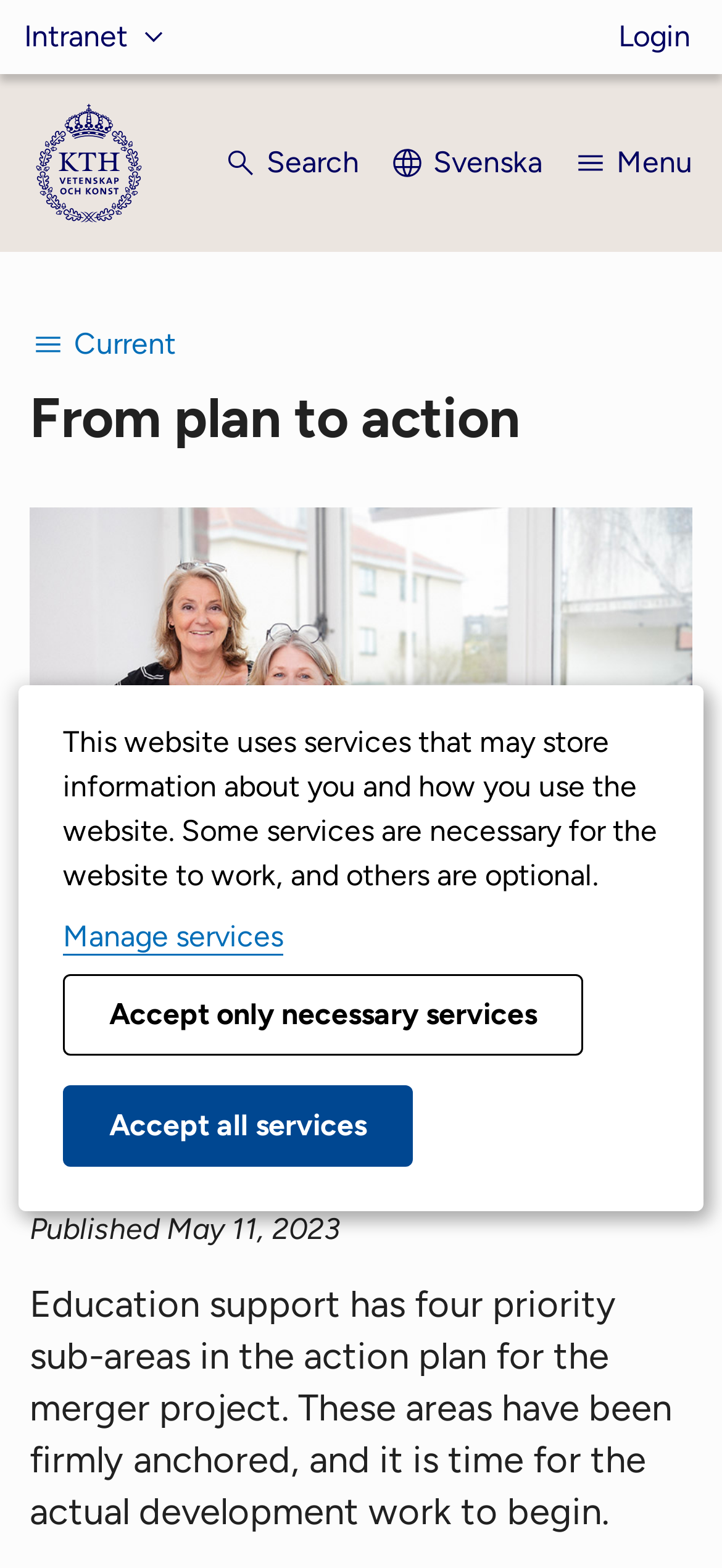Identify the bounding box coordinates for the element you need to click to achieve the following task: "Open menu". Provide the bounding box coordinates as four float numbers between 0 and 1, in the form [left, top, right, bottom].

[0.792, 0.08, 0.959, 0.128]